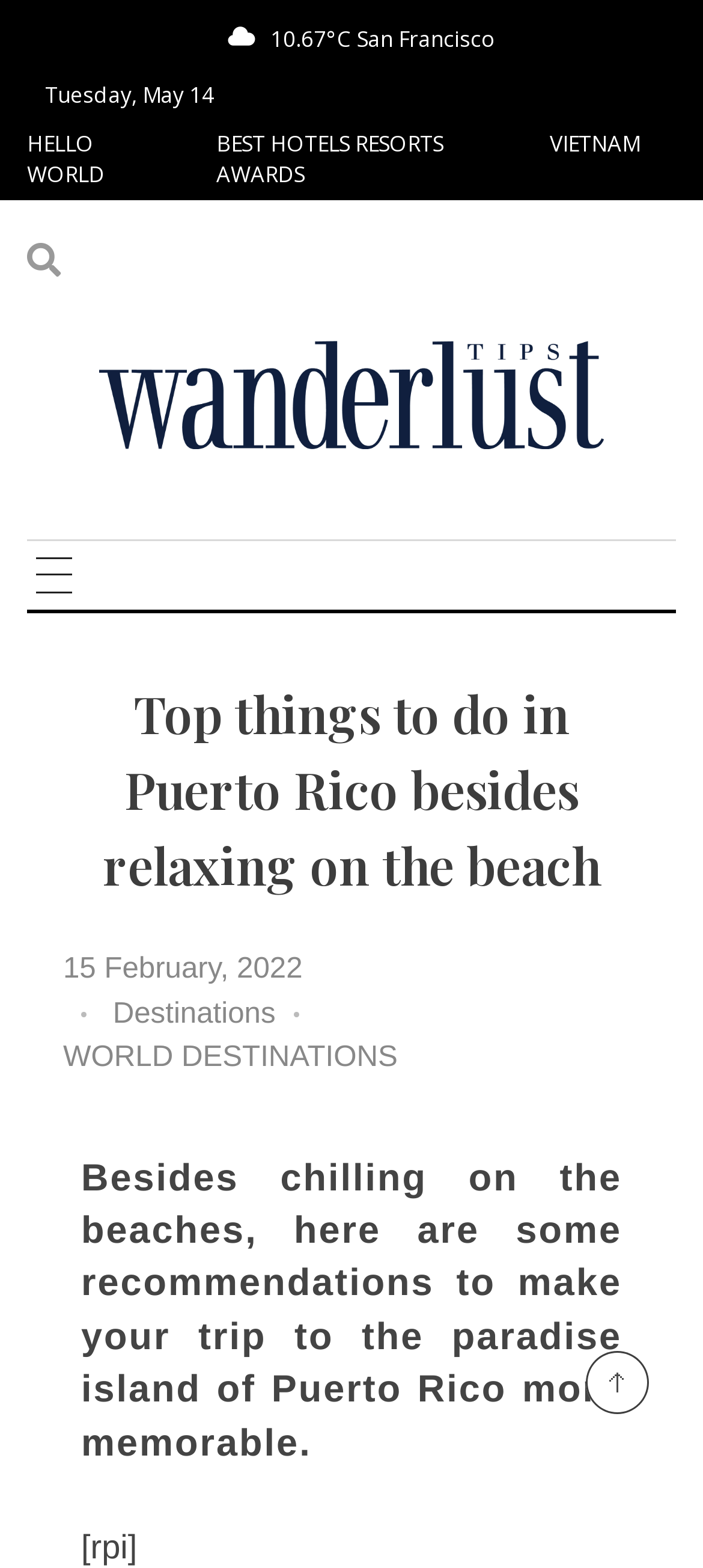What is the category of the article?
Use the information from the image to give a detailed answer to the question.

I found the category of the article by looking at the section below the main heading, where it displays the category information, and it shows the category as 'Destinations'.